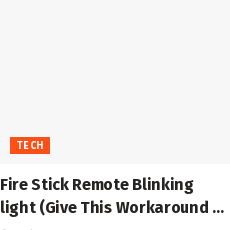Answer this question in one word or a short phrase: What is the issue being addressed in the article?

Fire Stick remote issues